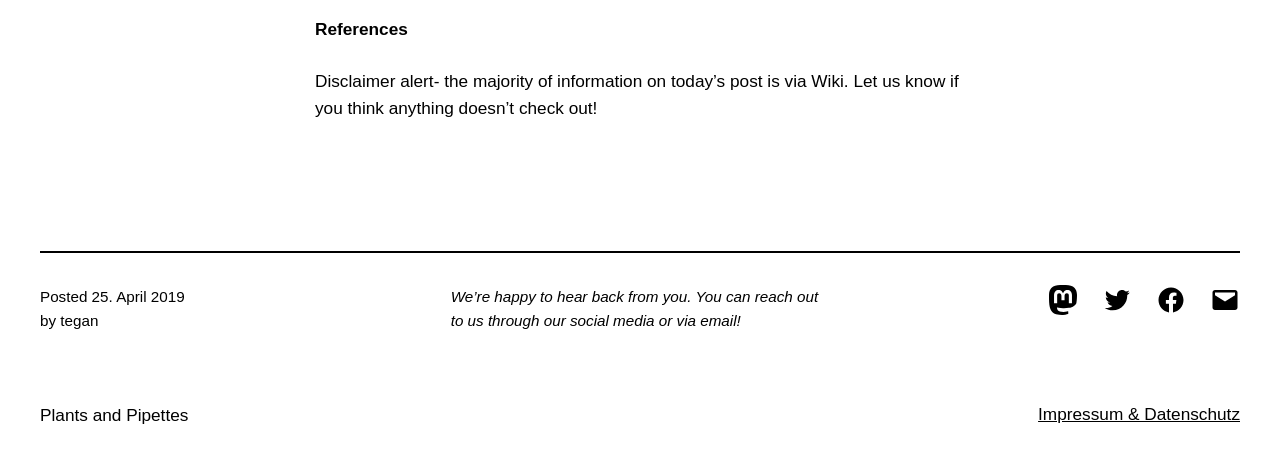Refer to the image and provide an in-depth answer to the question:
What is the date of the post?

I found the date of the post by looking at the 'Posted' section, which is located above the author's name 'tegan'. The date is specified as '25. April 2019'.